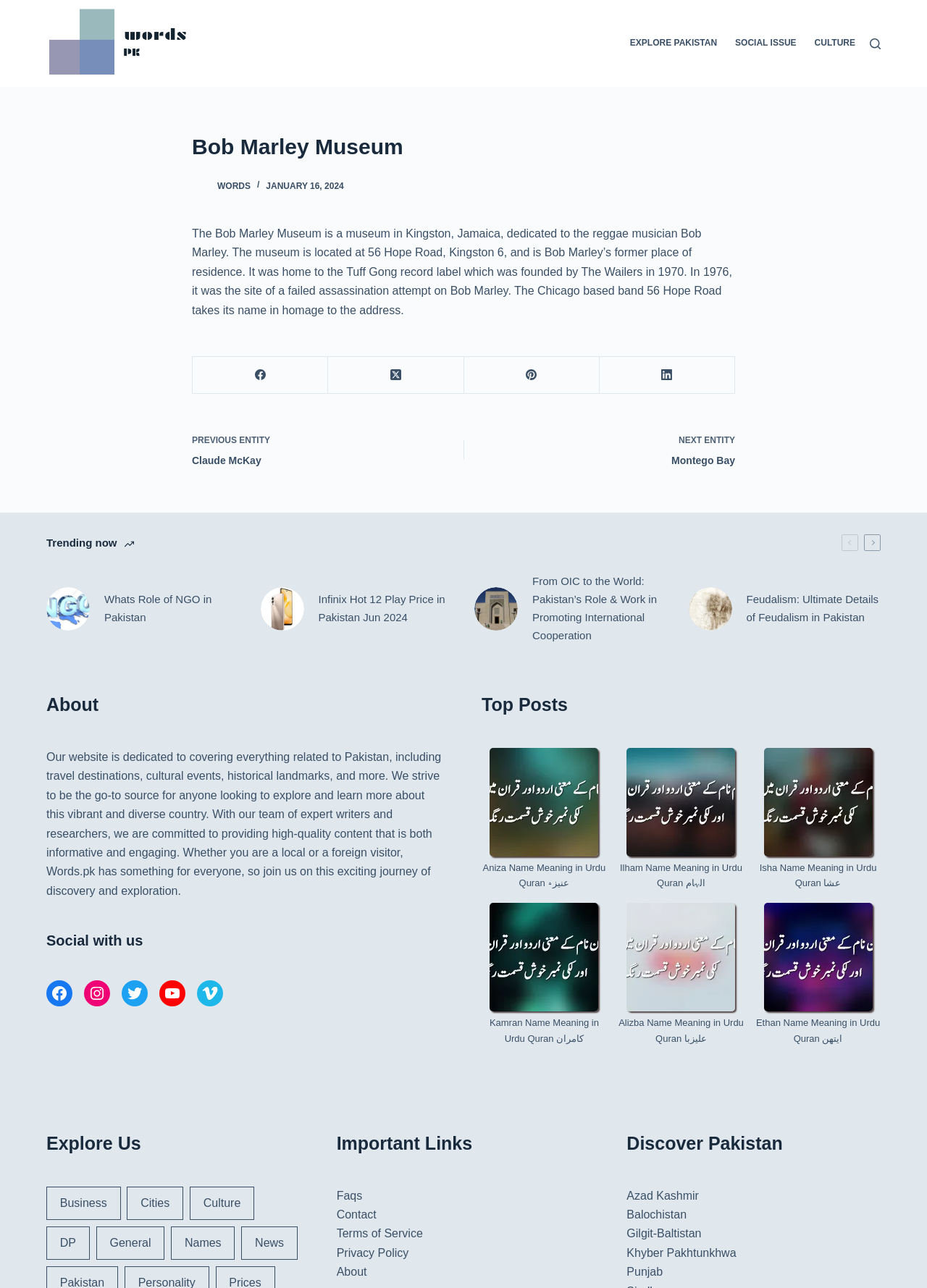Can you identify the bounding box coordinates of the clickable region needed to carry out this instruction: 'Discover the 'Trending now' section'? The coordinates should be four float numbers within the range of 0 to 1, stated as [left, top, right, bottom].

[0.05, 0.415, 0.95, 0.428]